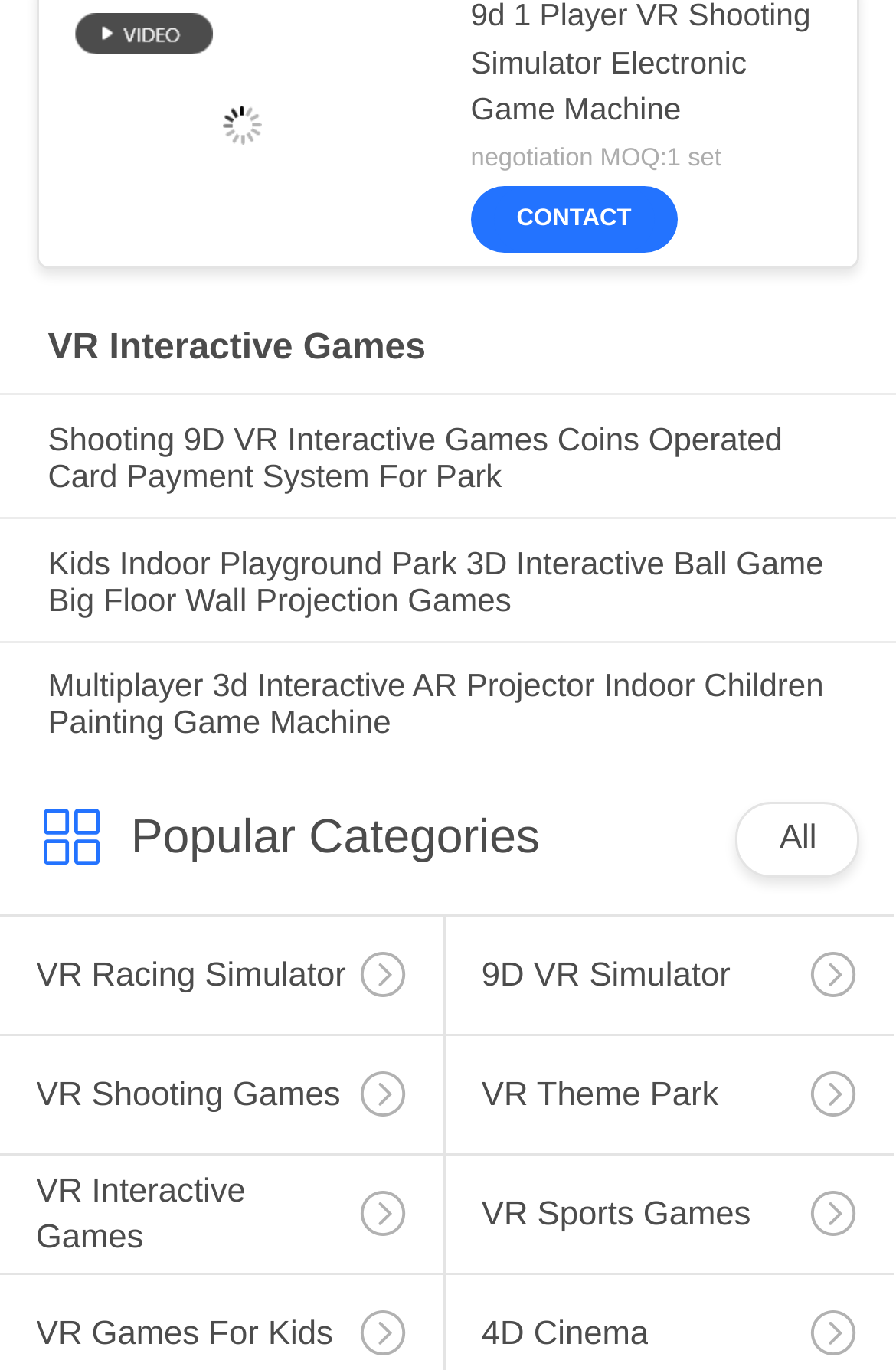Identify the bounding box coordinates of the clickable region necessary to fulfill the following instruction: "Click on CONTACT". The bounding box coordinates should be four float numbers between 0 and 1, i.e., [left, top, right, bottom].

[0.576, 0.151, 0.705, 0.169]